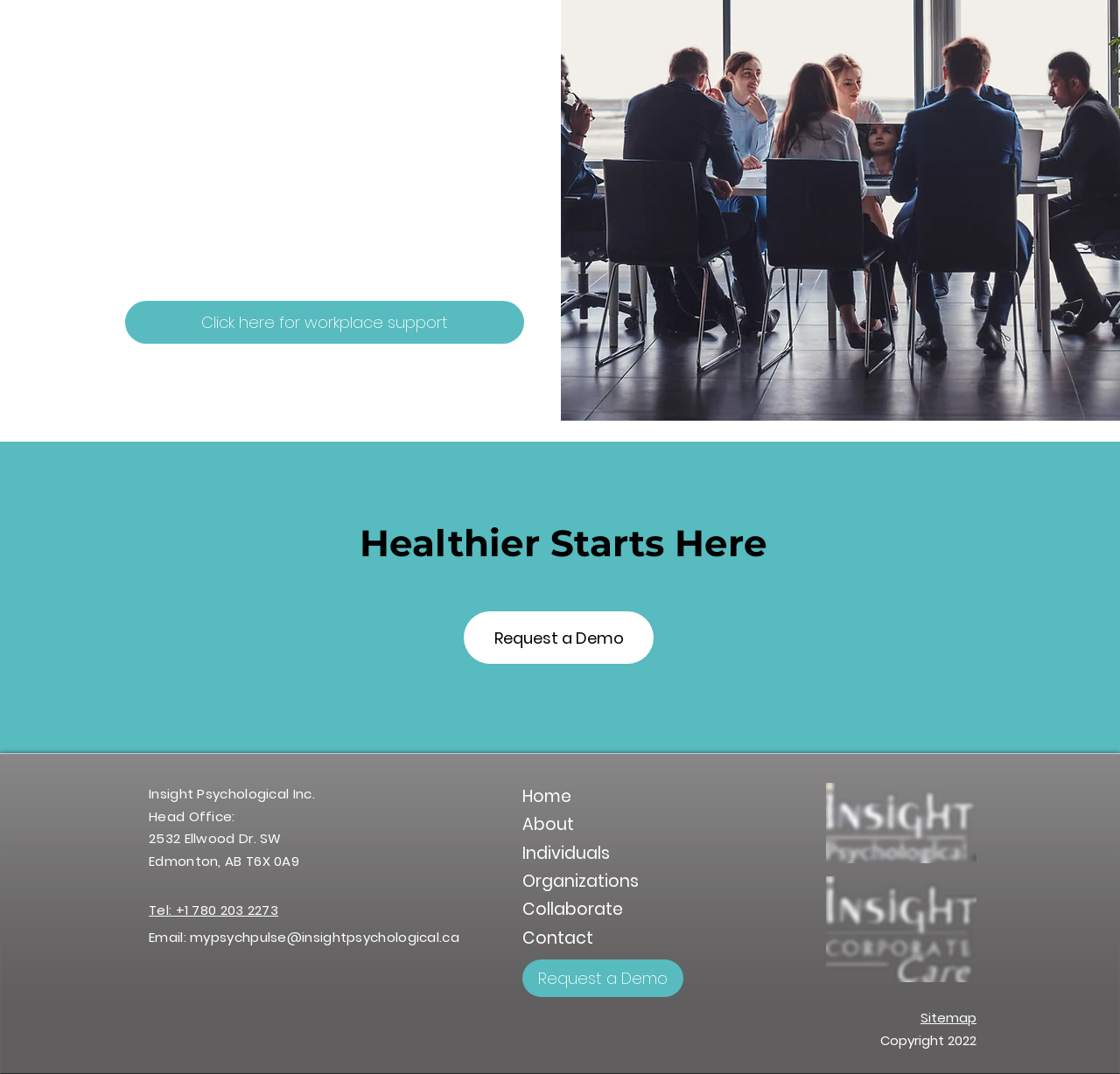Determine the bounding box coordinates of the section I need to click to execute the following instruction: "Go to 'Home' page". Provide the coordinates as four float numbers between 0 and 1, i.e., [left, top, right, bottom].

[0.466, 0.731, 0.51, 0.753]